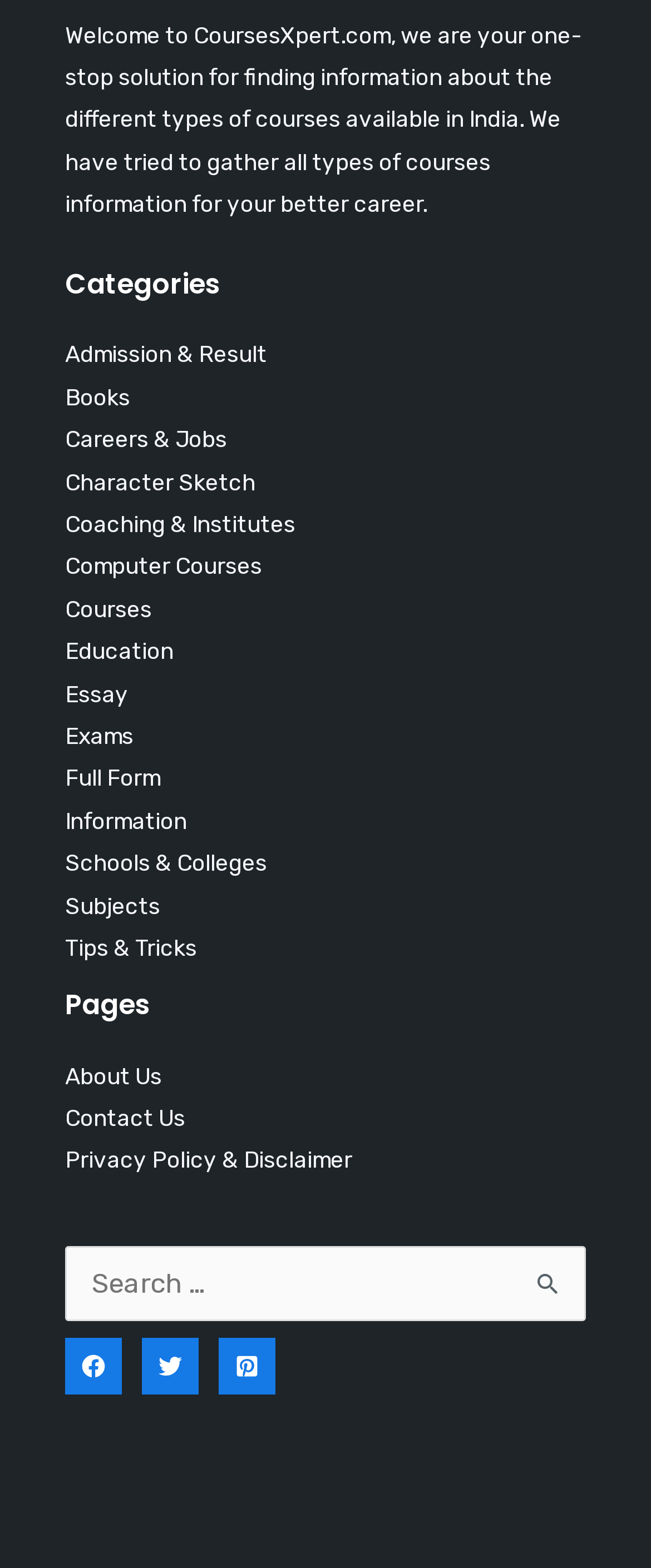Locate the bounding box coordinates of the region to be clicked to comply with the following instruction: "Search for information". The coordinates must be four float numbers between 0 and 1, in the form [left, top, right, bottom].

[0.1, 0.795, 0.9, 0.843]